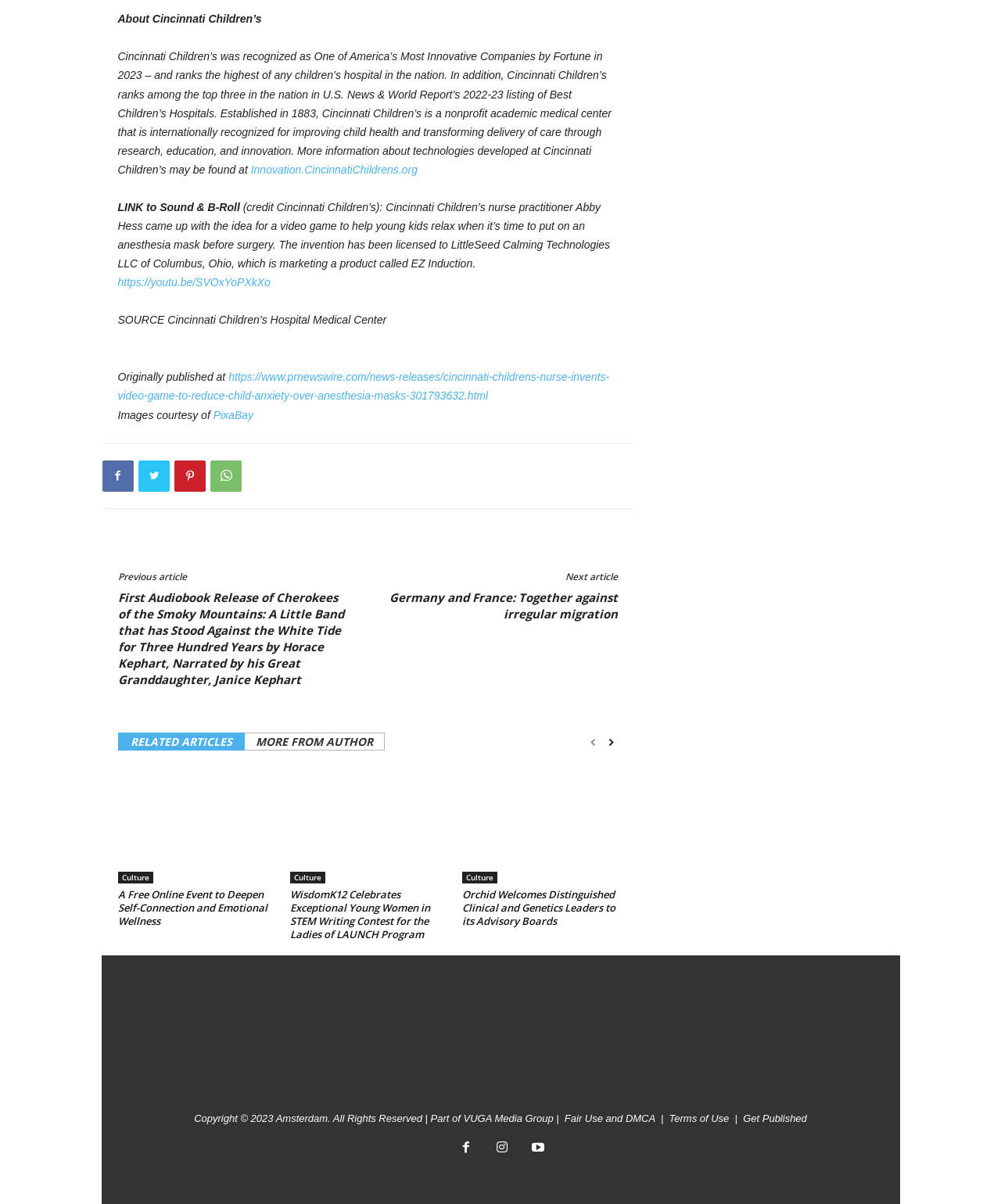For the element described, predict the bounding box coordinates as (top-left x, top-left y, bottom-right x, bottom-right y). All values should be between 0 and 1. Element description: alt="Amsterdam Aesthetics" title="Amsterdam Aesthetics"

[0.117, 0.821, 0.883, 0.905]